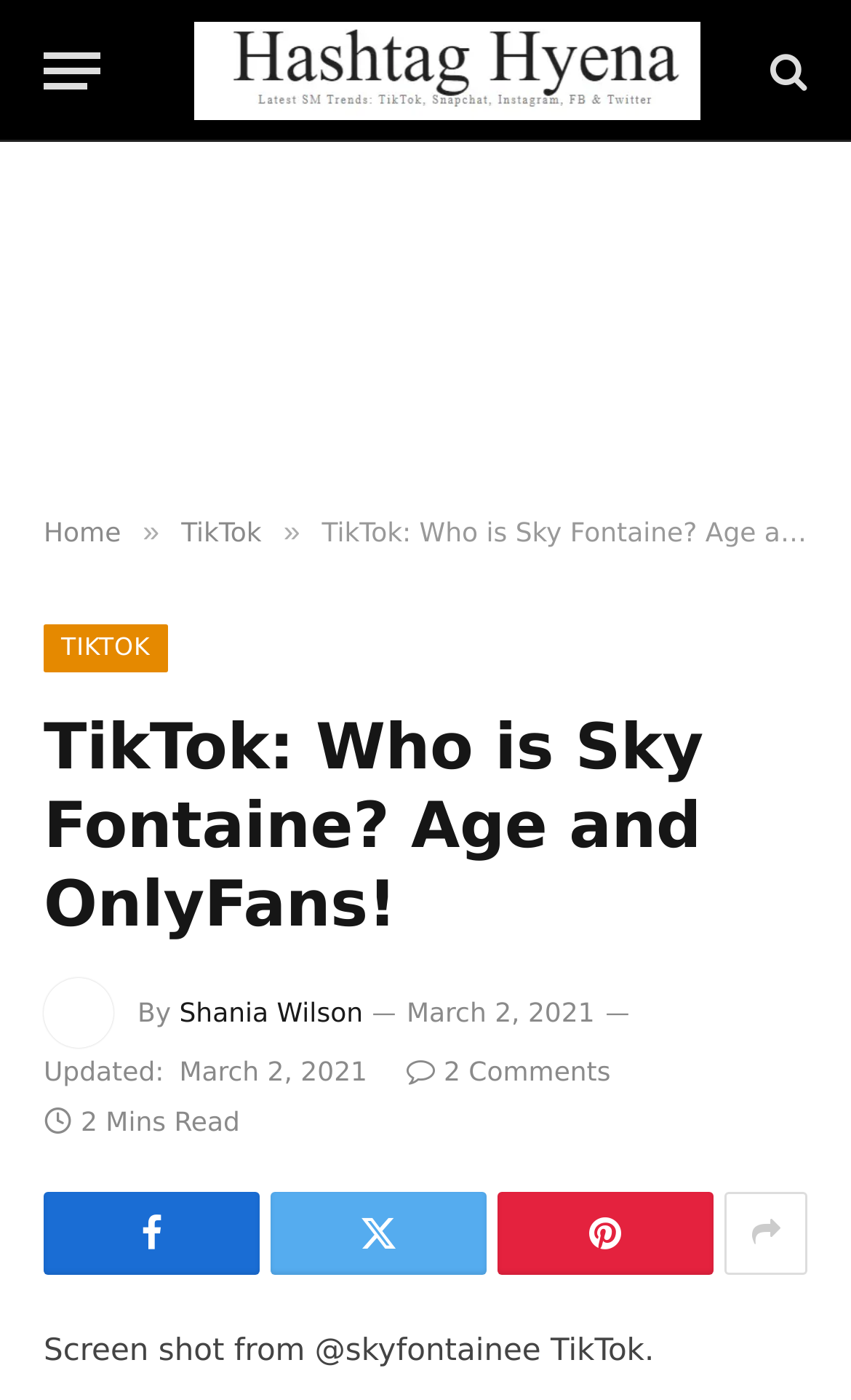Can you determine the bounding box coordinates of the area that needs to be clicked to fulfill the following instruction: "View the comments"?

[0.478, 0.755, 0.718, 0.777]